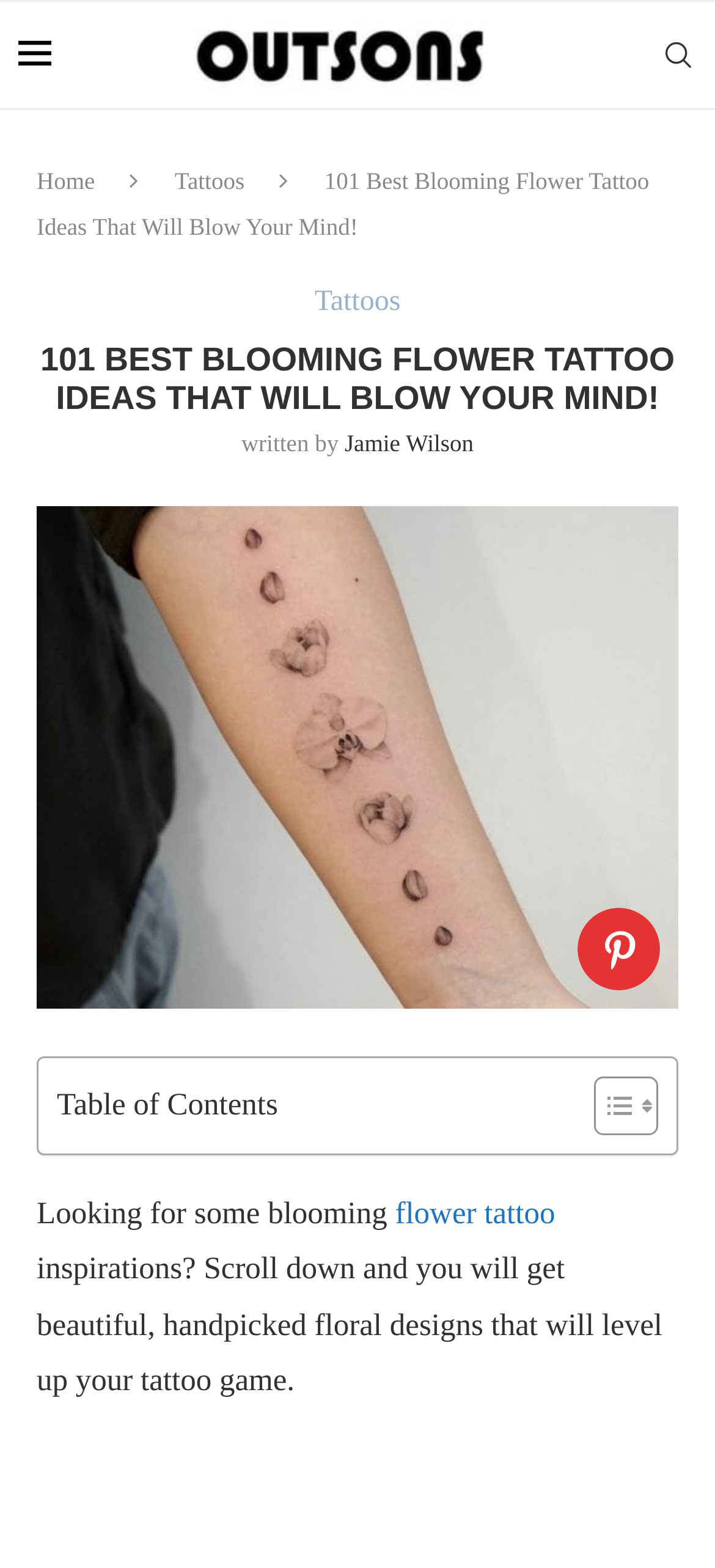Please specify the coordinates of the bounding box for the element that should be clicked to carry out this instruction: "click on the Outsons logo". The coordinates must be four float numbers between 0 and 1, formatted as [left, top, right, bottom].

[0.272, 0.001, 0.684, 0.069]